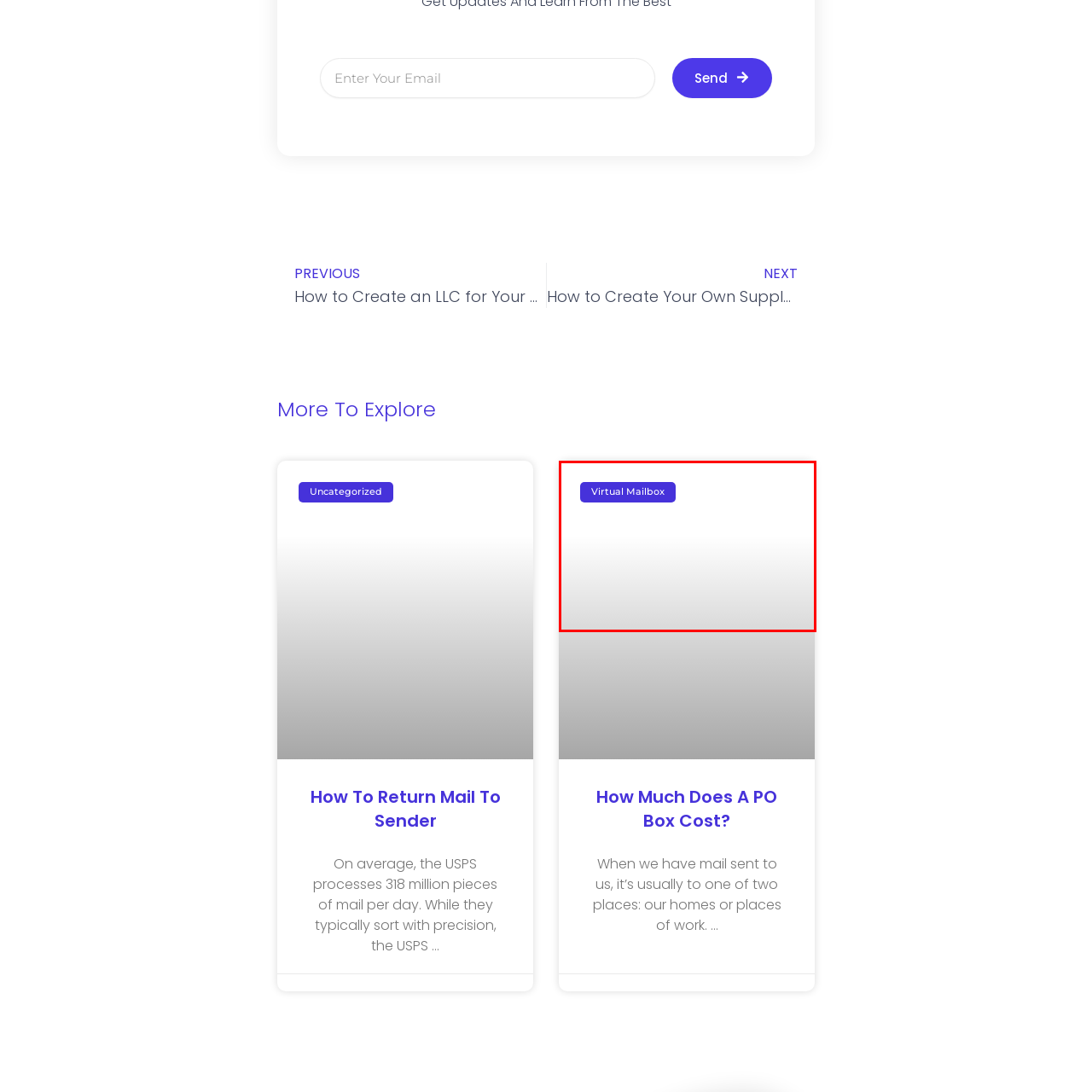What type of environment is the 'Virtual Mailbox' feature suited for?
Refer to the image highlighted by the red box and give a one-word or short-phrase answer reflecting what you see.

Modern, tech-driven